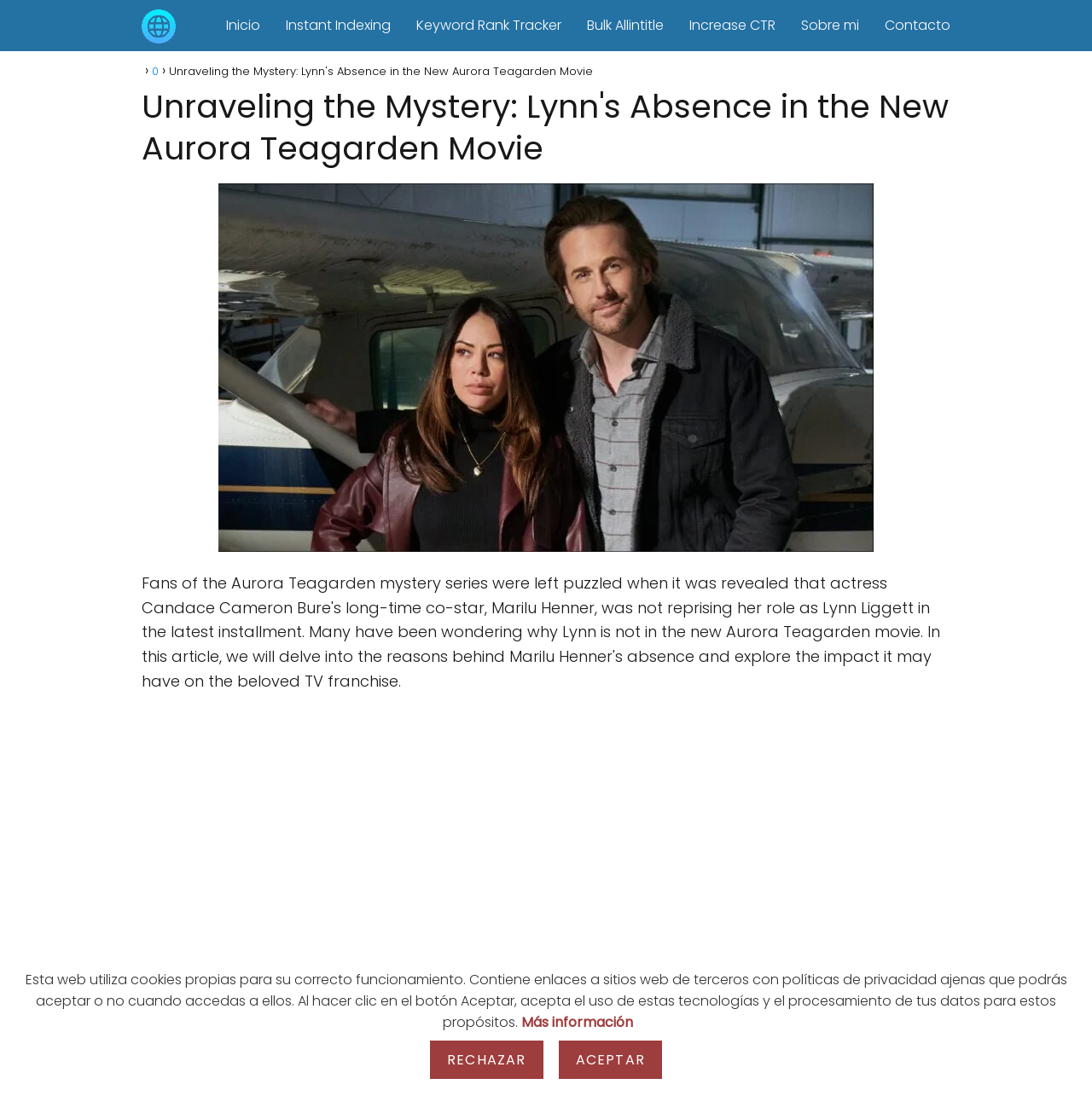Please give a succinct answer to the question in one word or phrase:
How many buttons are in the cookie notification section?

2